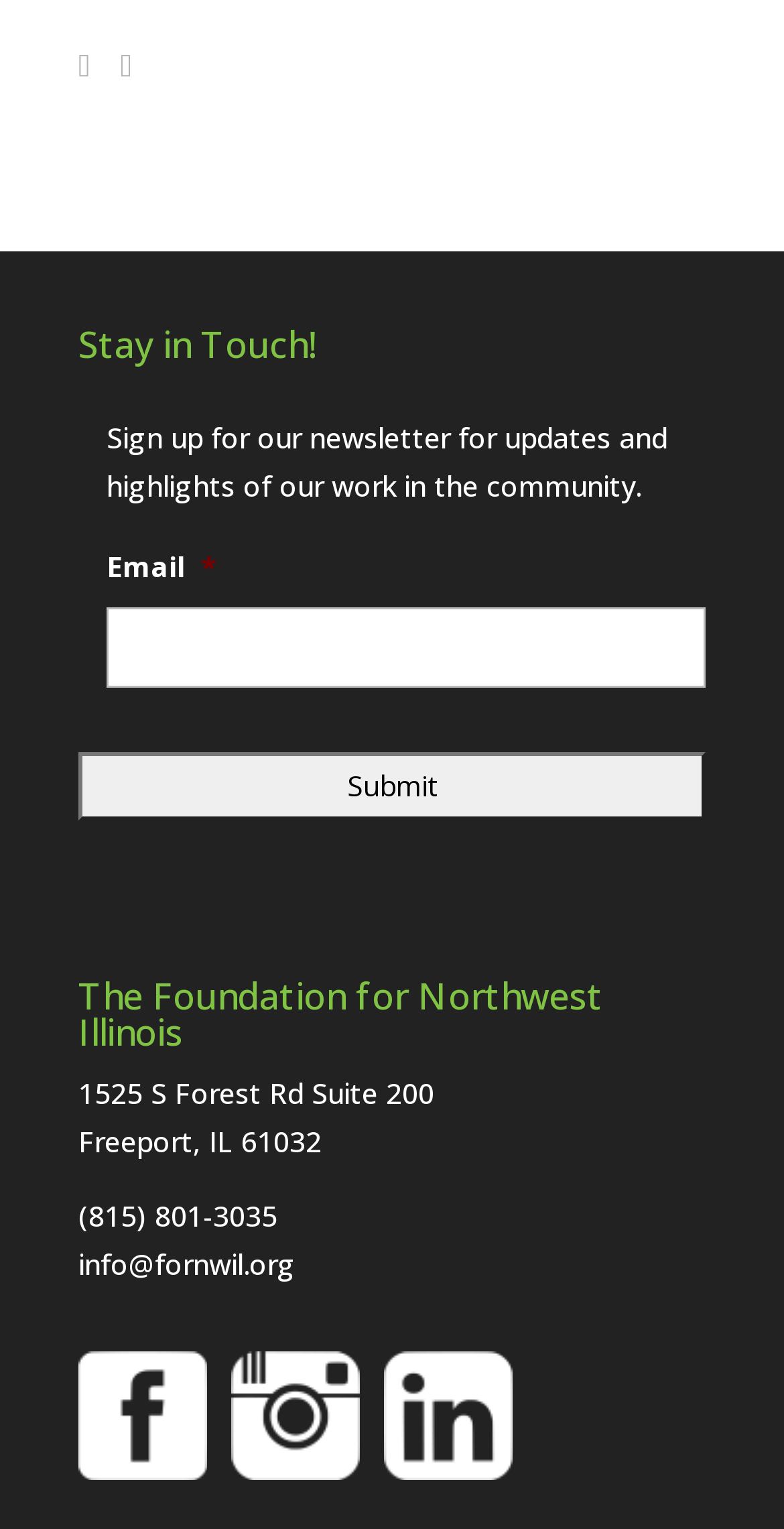Find the bounding box coordinates of the element you need to click on to perform this action: 'Enter email address'. The coordinates should be represented by four float values between 0 and 1, in the format [left, top, right, bottom].

[0.136, 0.397, 0.9, 0.45]